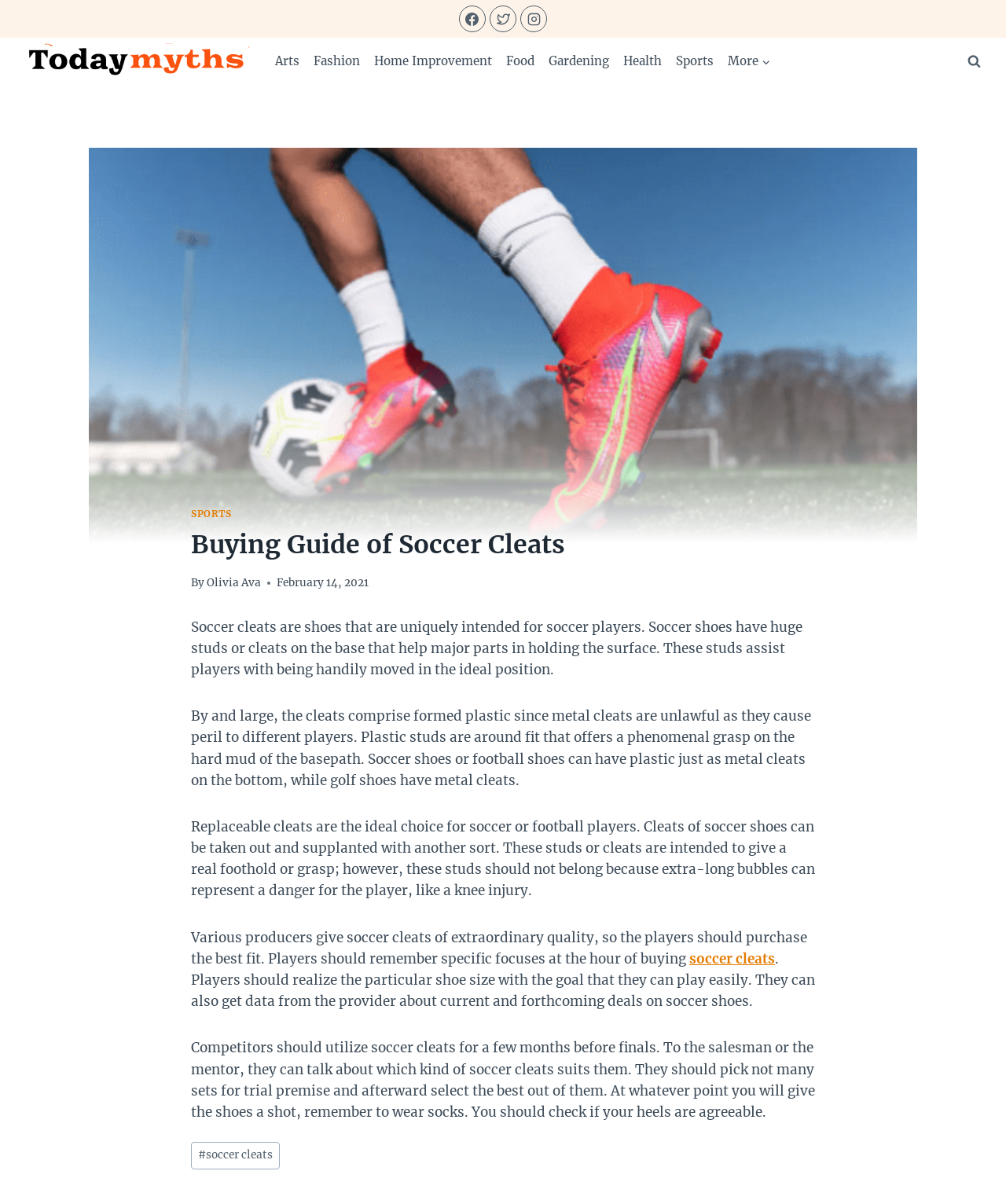Refer to the image and provide a thorough answer to this question:
What should players consider when buying soccer cleats?

According to the webpage, players should consider their shoe size and comfort when buying soccer cleats, and they can also get information from the supplier about current and upcoming deals on soccer shoes.